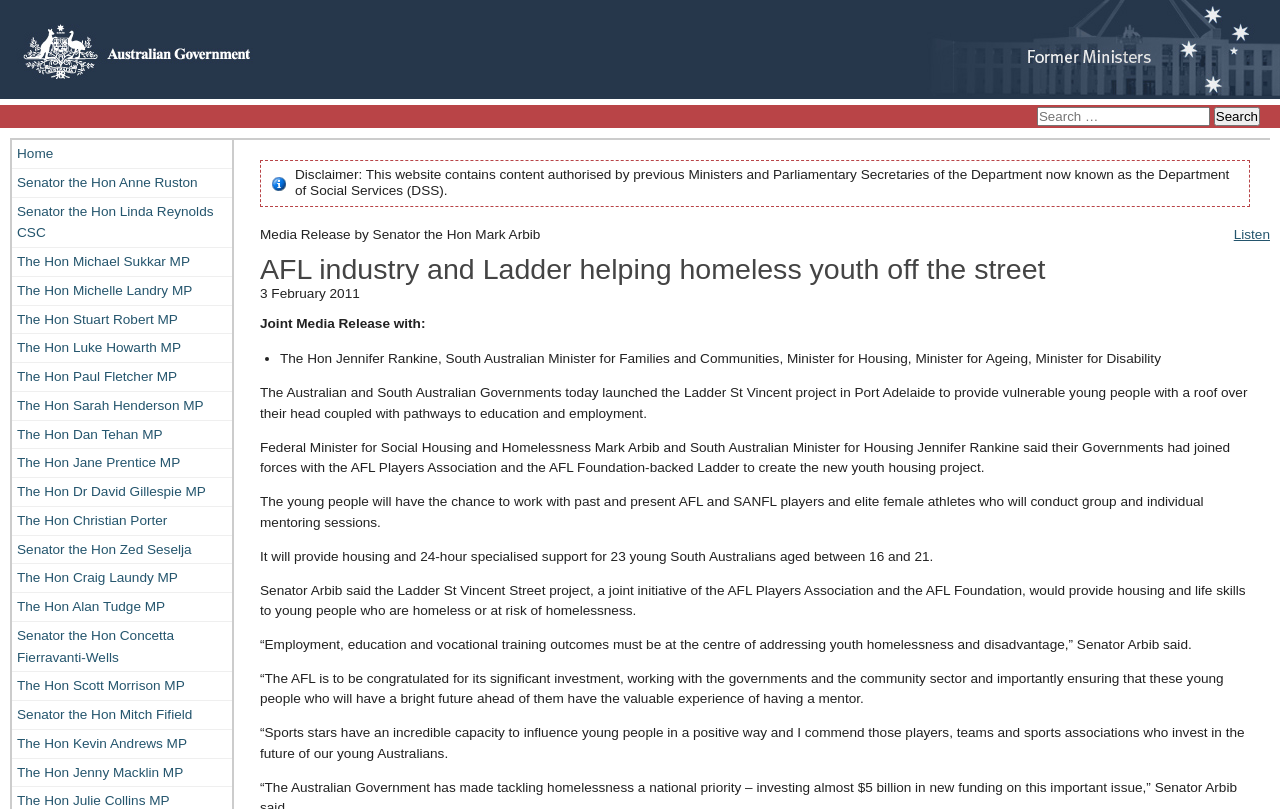What is the age range of the young people supported by the Ladder St Vincent project?
Craft a detailed and extensive response to the question.

The question asks for the age range of the young people supported by the Ladder St Vincent project. By reading the text content of the webpage, we can see that the project provides housing and support for 23 young South Australians aged between 16 and 21, as stated in the sentence 'It will provide housing and 24-hour specialised support for 23 young South Australians aged between 16 and 21.'